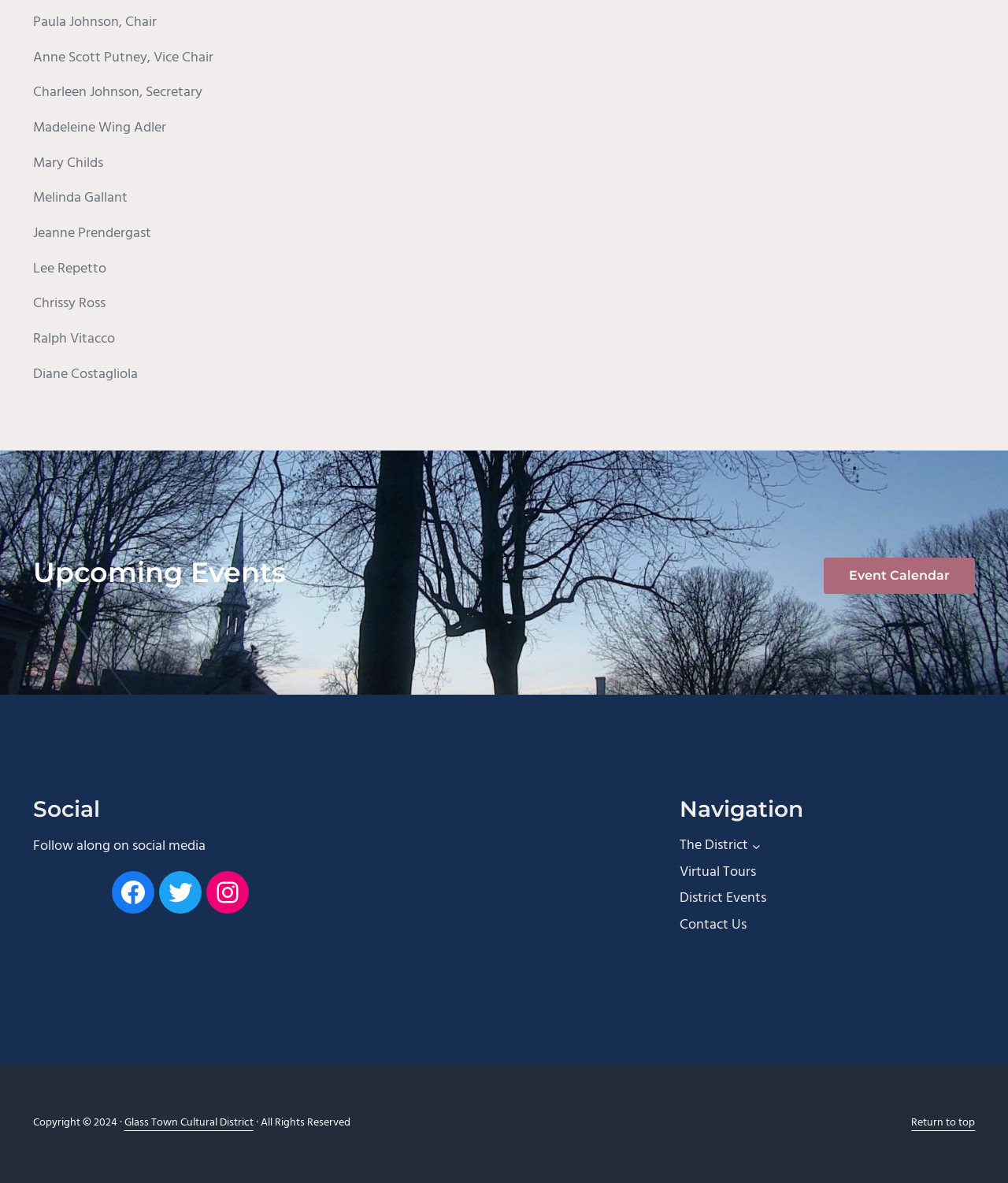Analyze the image and give a detailed response to the question:
How many social media platforms are linked?

I found three links to social media platforms, which are Facebook, Twitter, and Instagram, indicating that the website is connected to these three platforms.